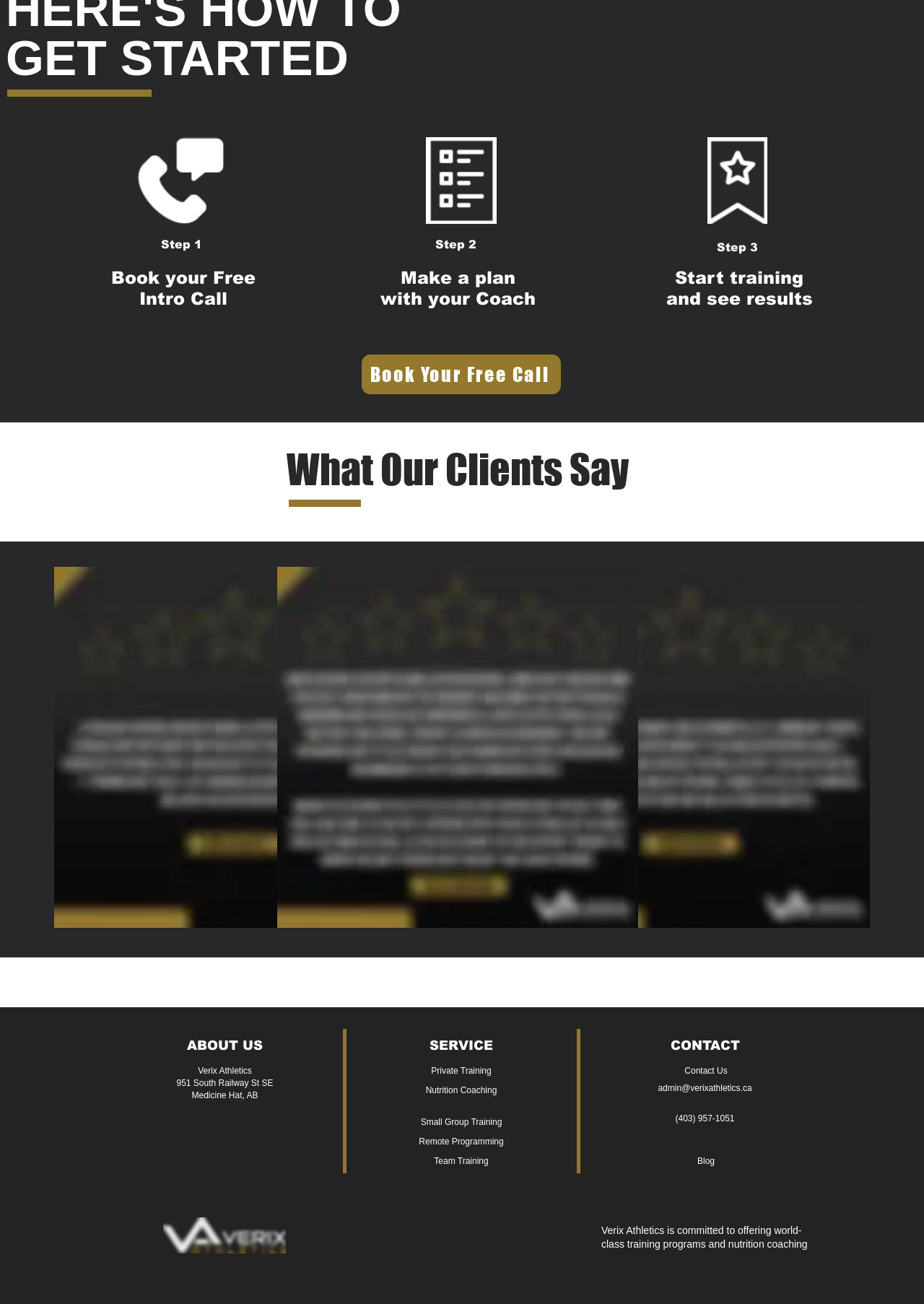Give a one-word or short phrase answer to the question: 
What is the location of Verix Athletics?

Medicine Hat, AB